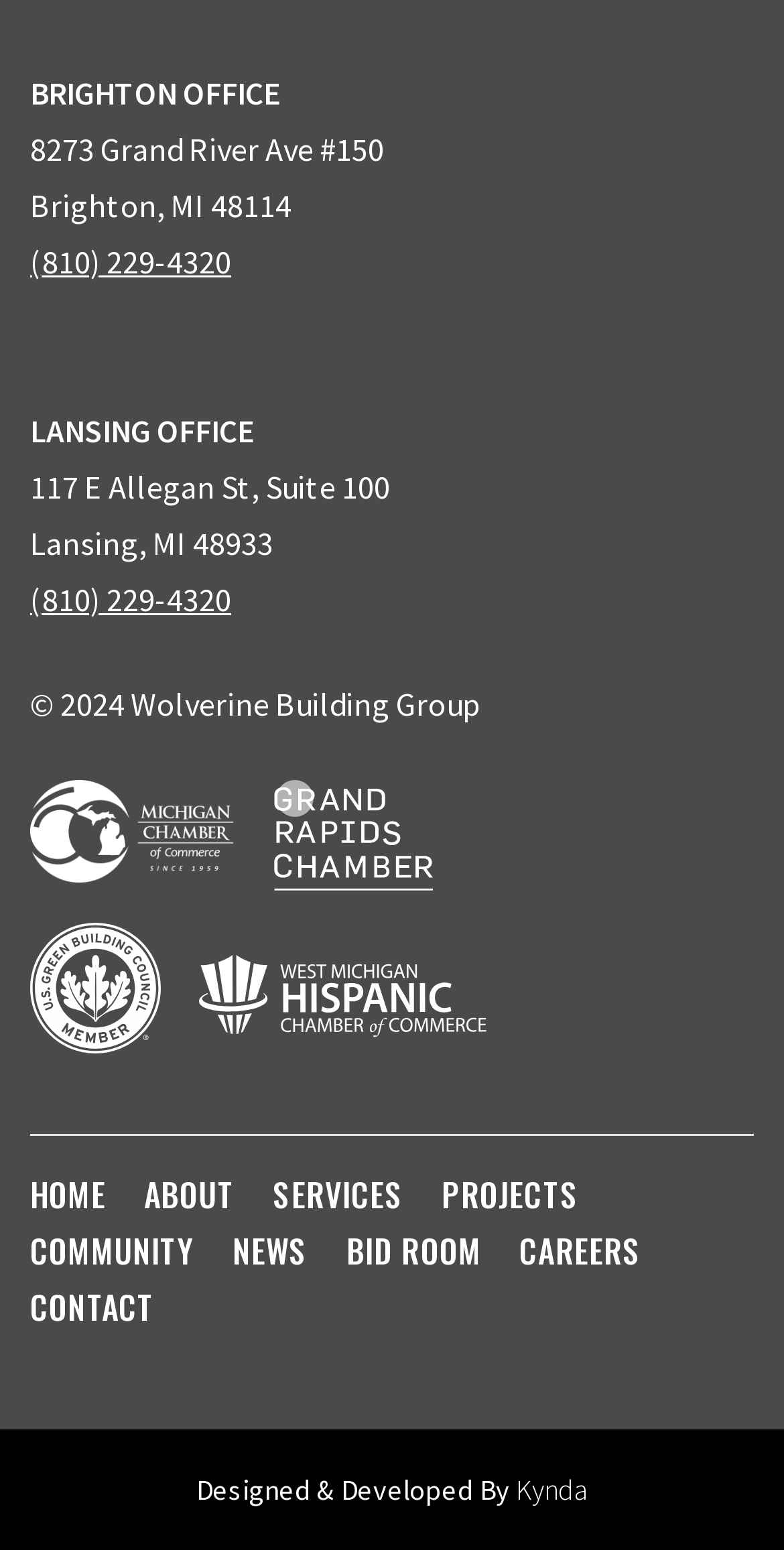Review the image closely and give a comprehensive answer to the question: What is the phone number of the offices?

I found the phone number listed twice on the webpage, once for the Brighton Office and once for the Lansing Office, which is (810) 229-4320.